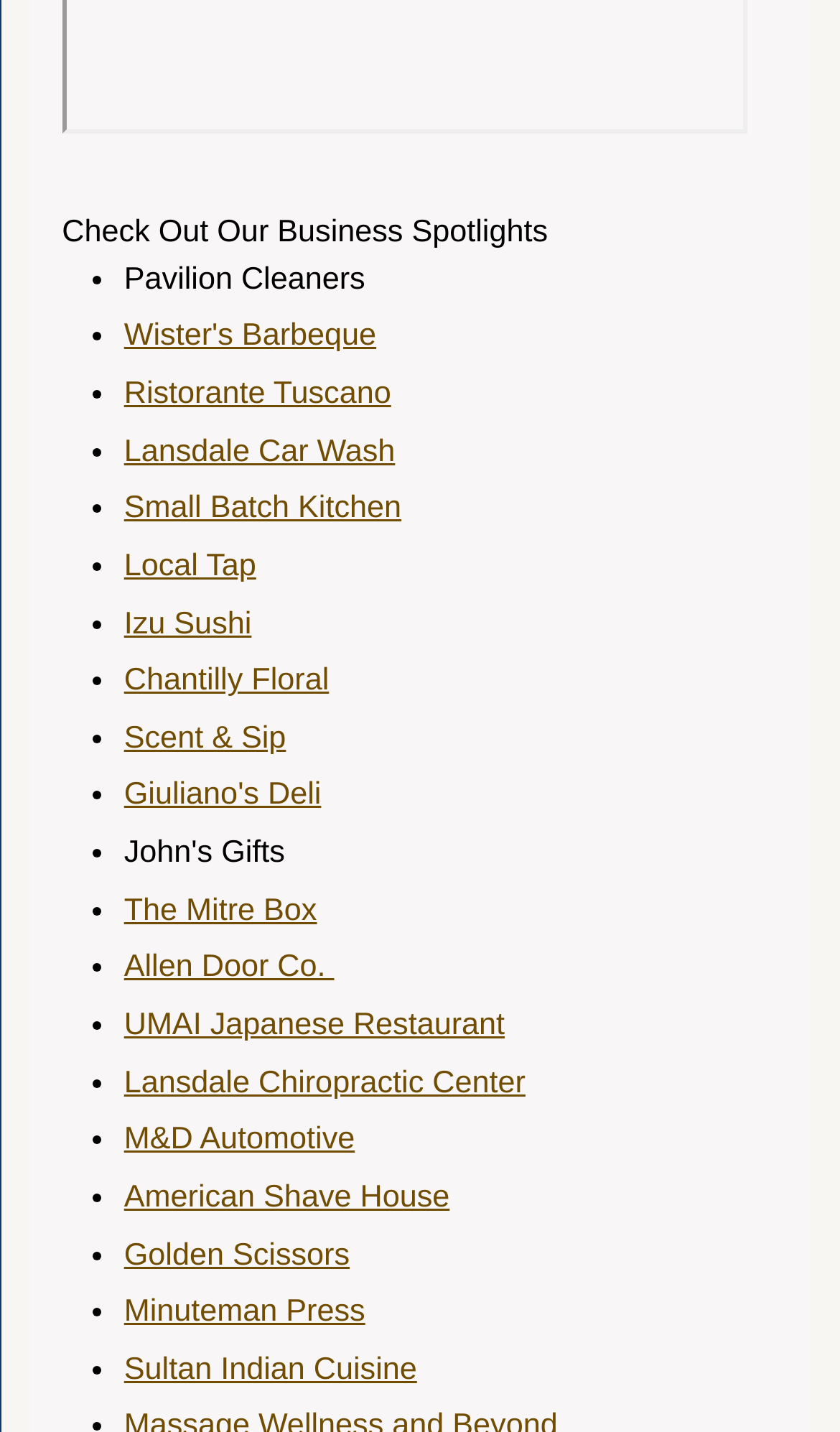Please identify the bounding box coordinates of the element that needs to be clicked to perform the following instruction: "Learn more about Ristorante Tuscano".

[0.148, 0.263, 0.466, 0.287]